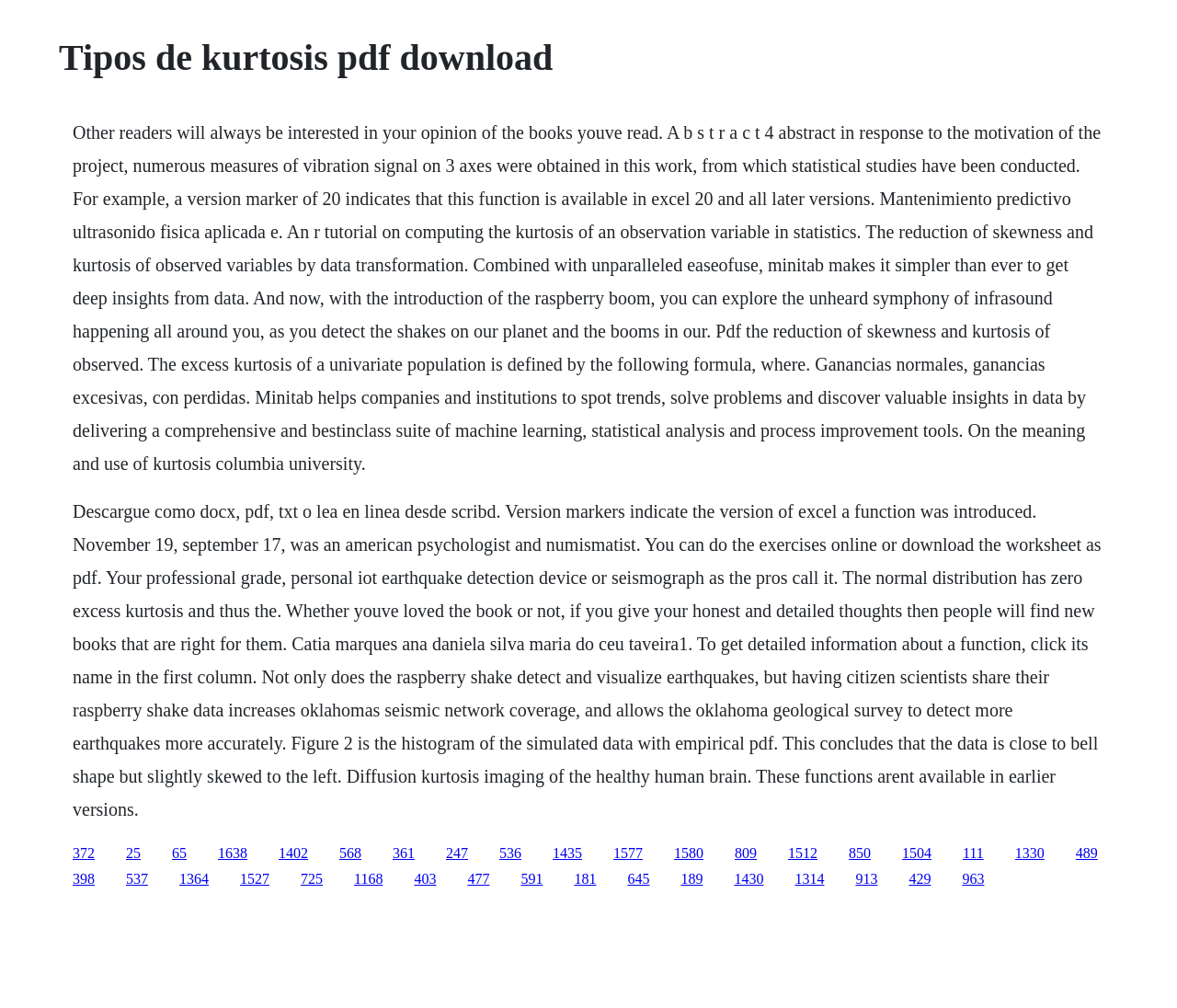Using the information shown in the image, answer the question with as much detail as possible: What is the Raspberry Shake used for?

The Raspberry Shake is a device used for earthquake detection, as mentioned in the text 'Your professional grade, personal iot earthquake detection device or seismograph as the pros call it'.